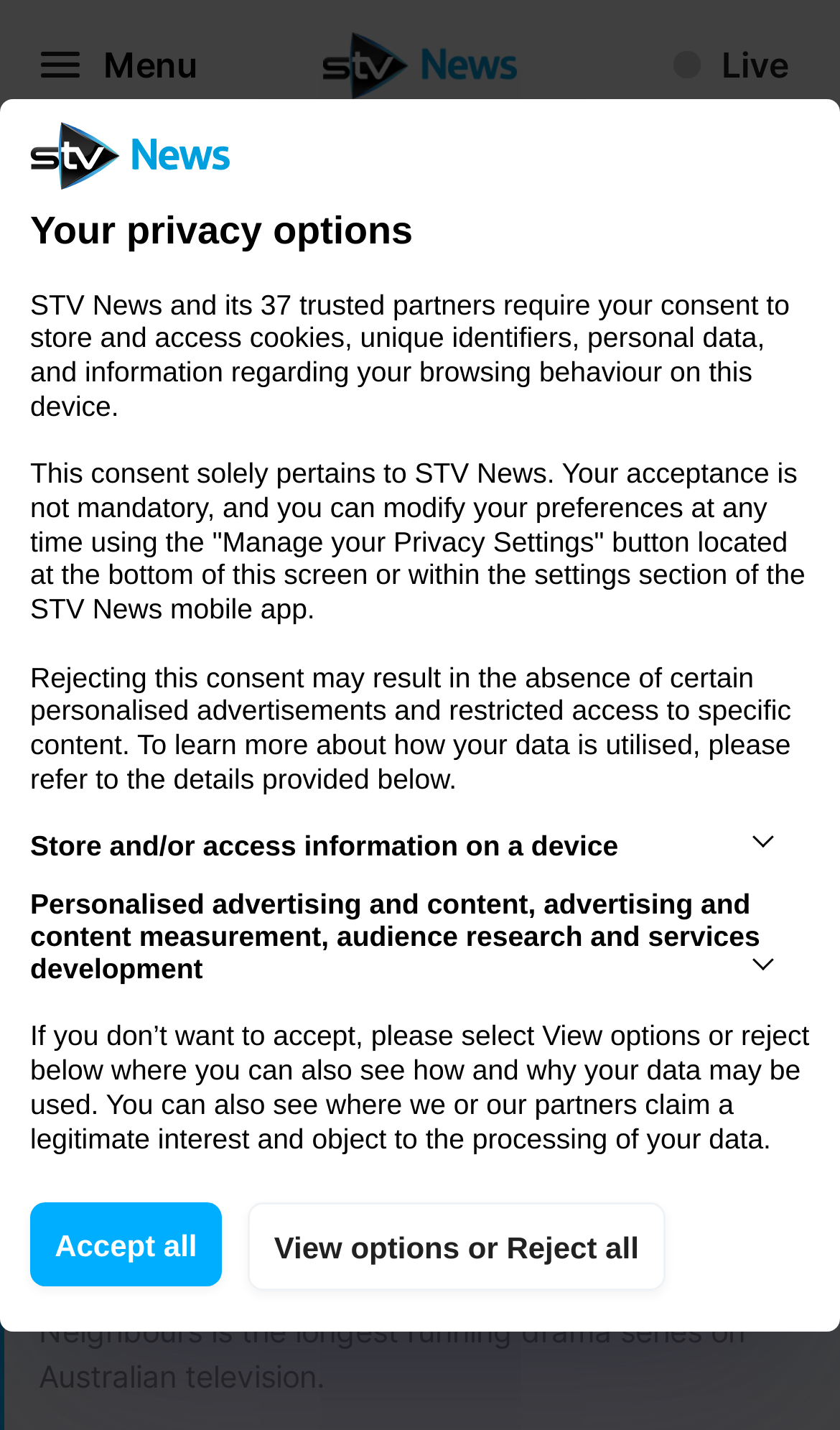Please provide a comprehensive response to the question below by analyzing the image: 
What is the source of the image?

I found the source of the image by reading the text 'iStock' which is located near the image and appears to be a credit or attribution for the image.